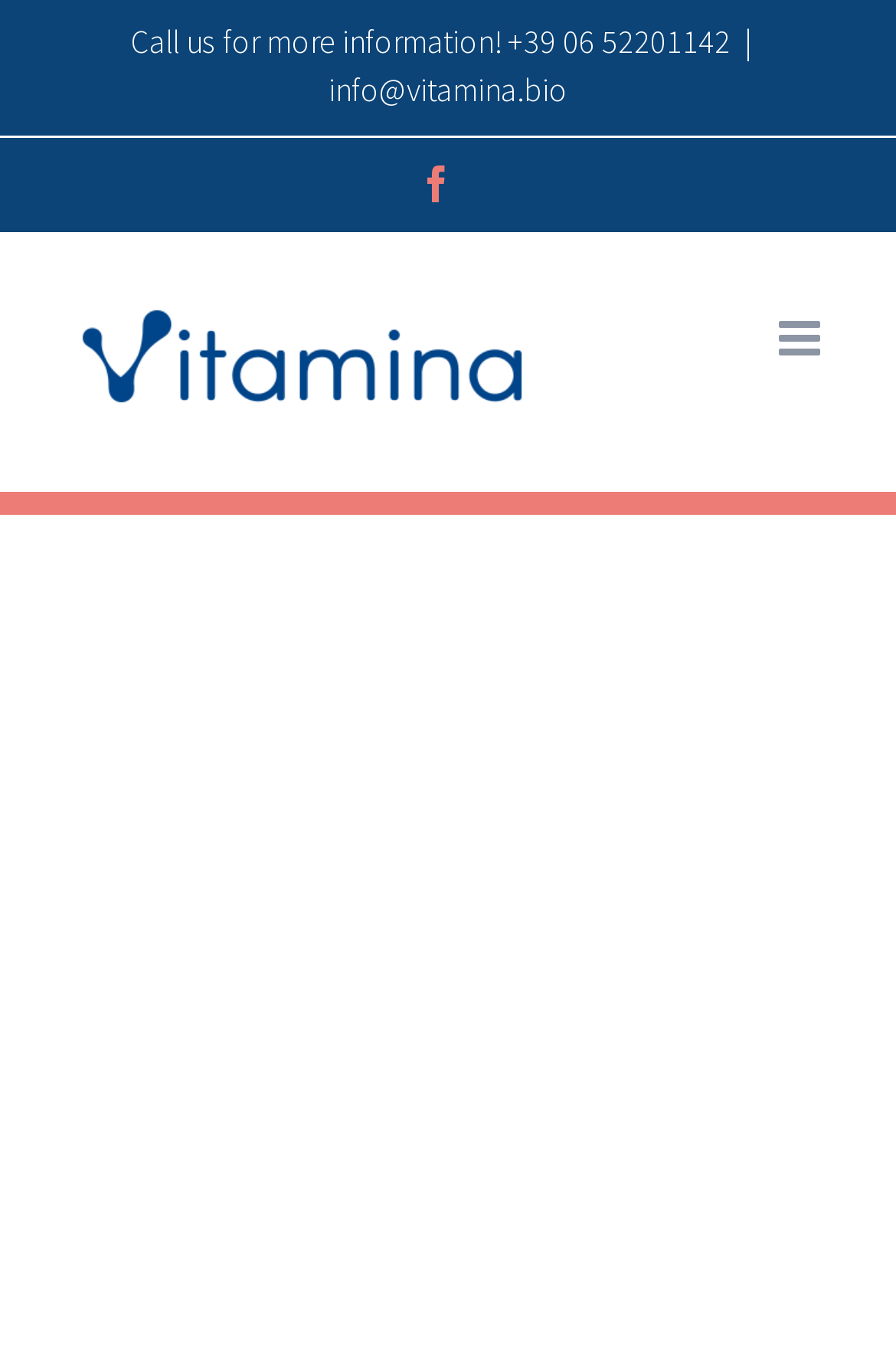Given the element description, predict the bounding box coordinates in the format (top-left x, top-left y, bottom-right x, bottom-right y), using floating point numbers between 0 and 1: info@vitamina.bio

[0.367, 0.052, 0.633, 0.082]